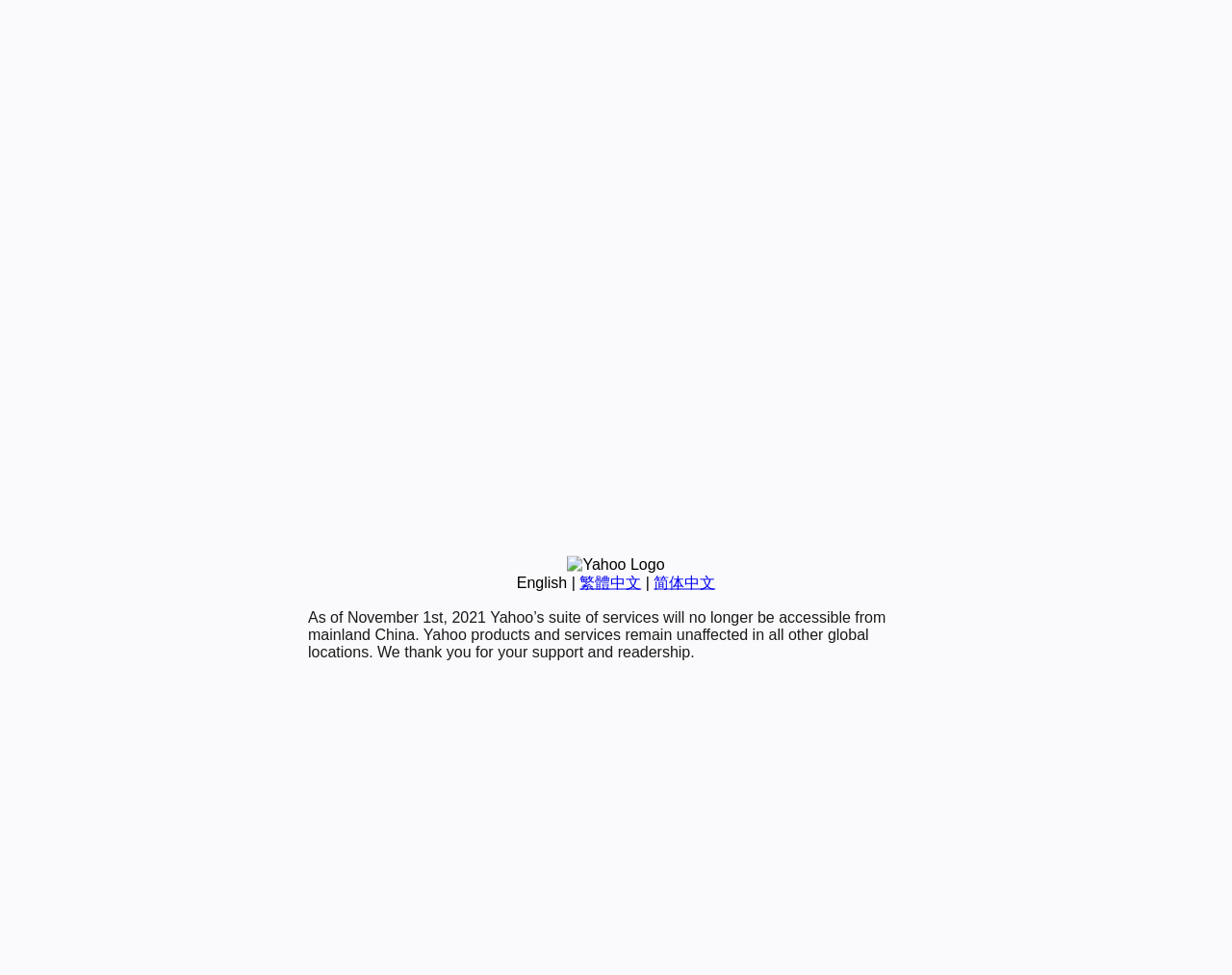Using the format (top-left x, top-left y, bottom-right x, bottom-right y), provide the bounding box coordinates for the described UI element. All values should be floating point numbers between 0 and 1: English

[0.419, 0.589, 0.46, 0.606]